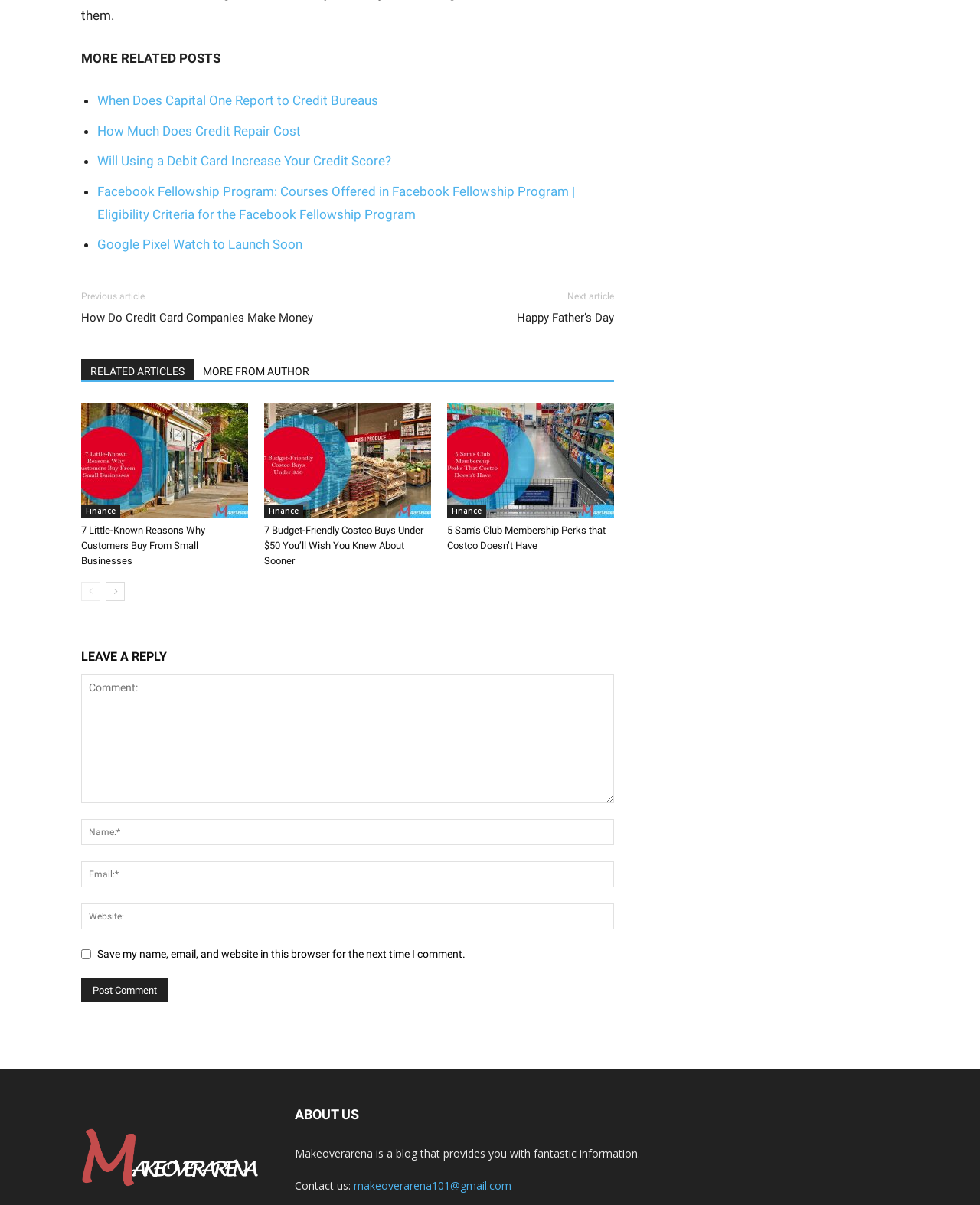Identify the bounding box for the UI element that is described as follows: "makeoverarena101@gmail.com".

[0.361, 0.978, 0.522, 0.99]